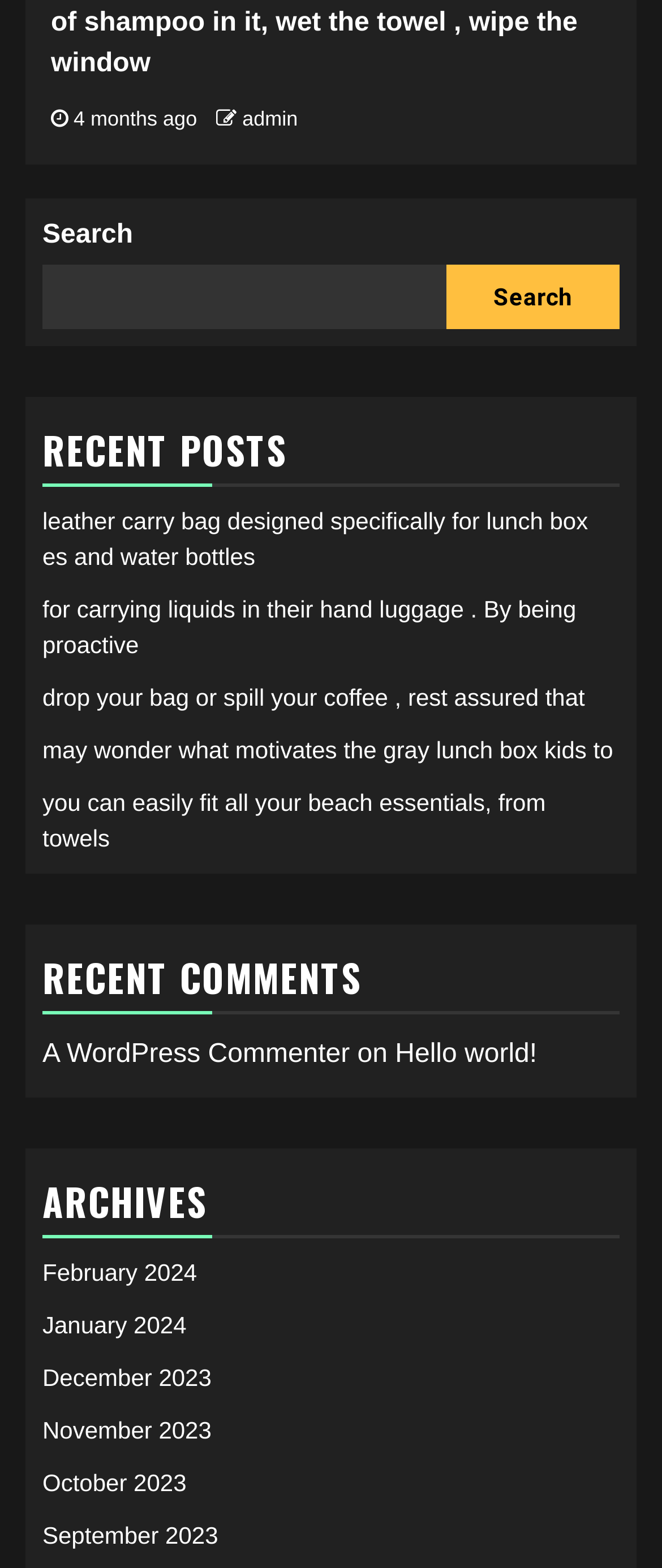Identify the bounding box coordinates of the part that should be clicked to carry out this instruction: "Read Does the Huntin' Hoist attach to my belt?".

None